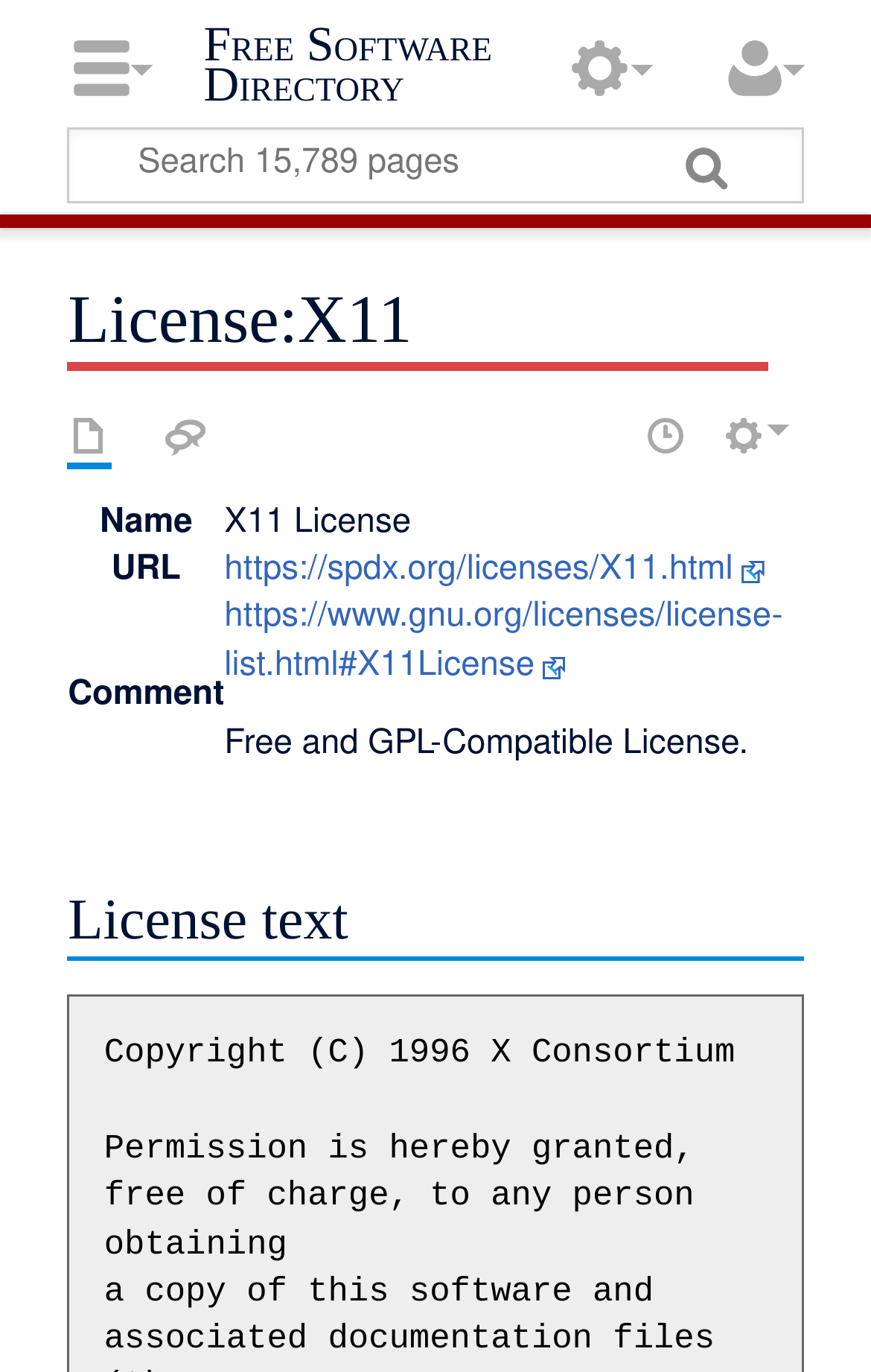Identify the bounding box coordinates of the element that should be clicked to fulfill this task: "Visit the X11 License URL". The coordinates should be provided as four float numbers between 0 and 1, i.e., [left, top, right, bottom].

[0.258, 0.406, 0.88, 0.43]